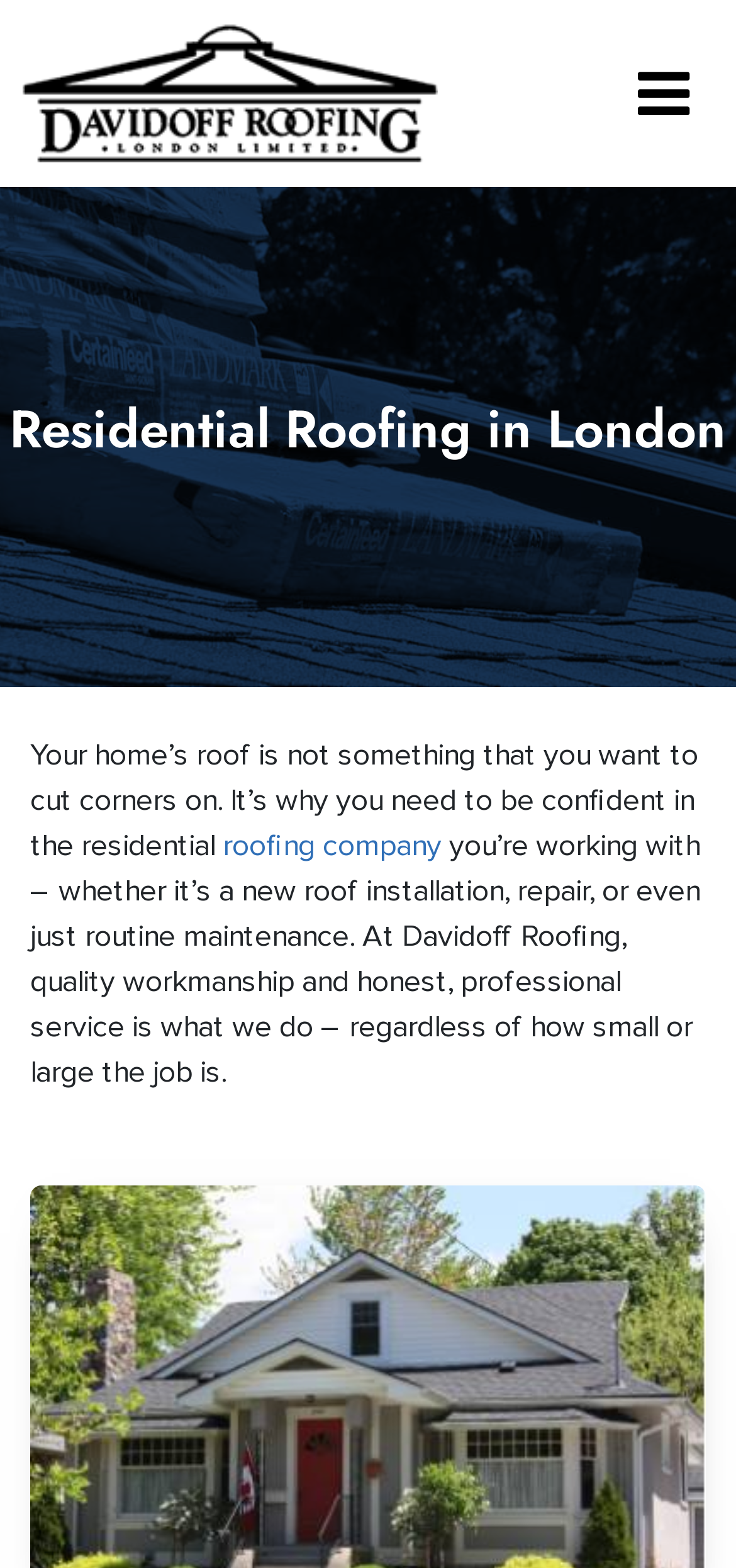Identify the main heading of the webpage and provide its text content.

Residential Roofing in London